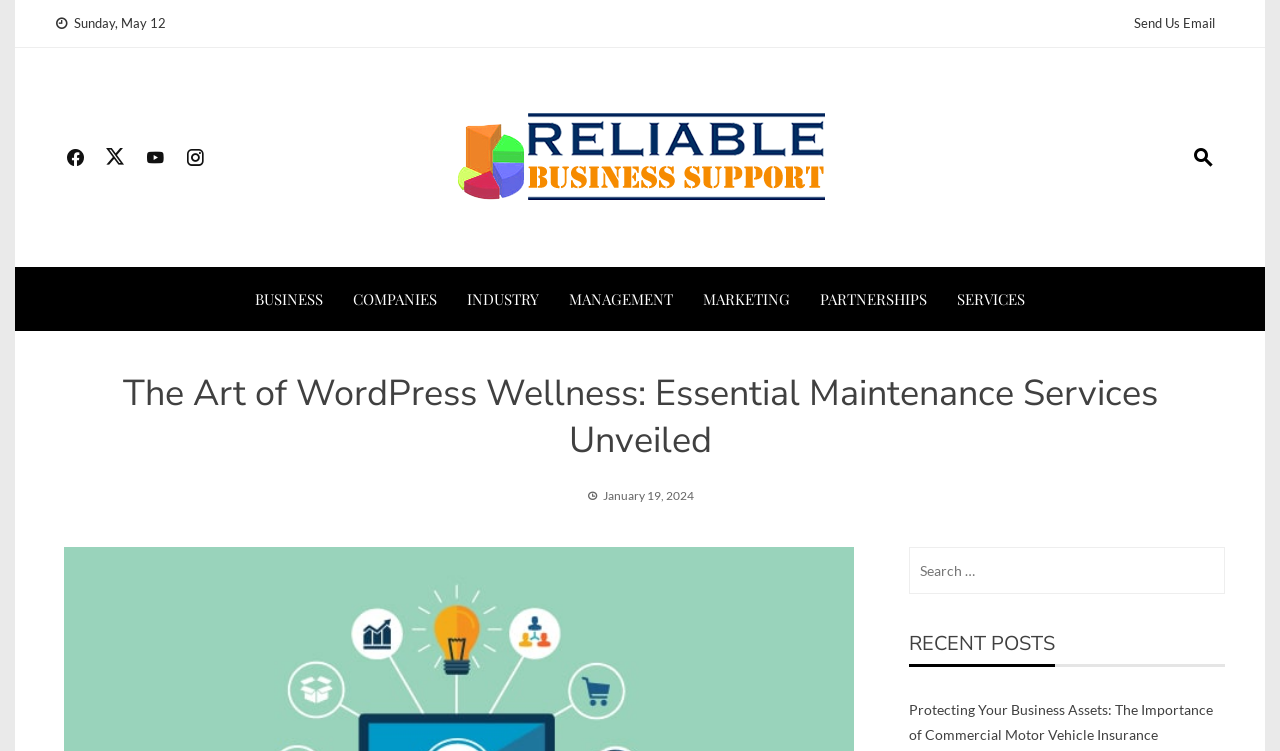Look at the image and answer the question in detail:
Is there a search function on the webpage?

I found the search function by looking at the complementary element with a search icon, which is located at the bottom of the webpage. The search function is accompanied by a text 'Search for:', so I concluded that there is a search function on the webpage.